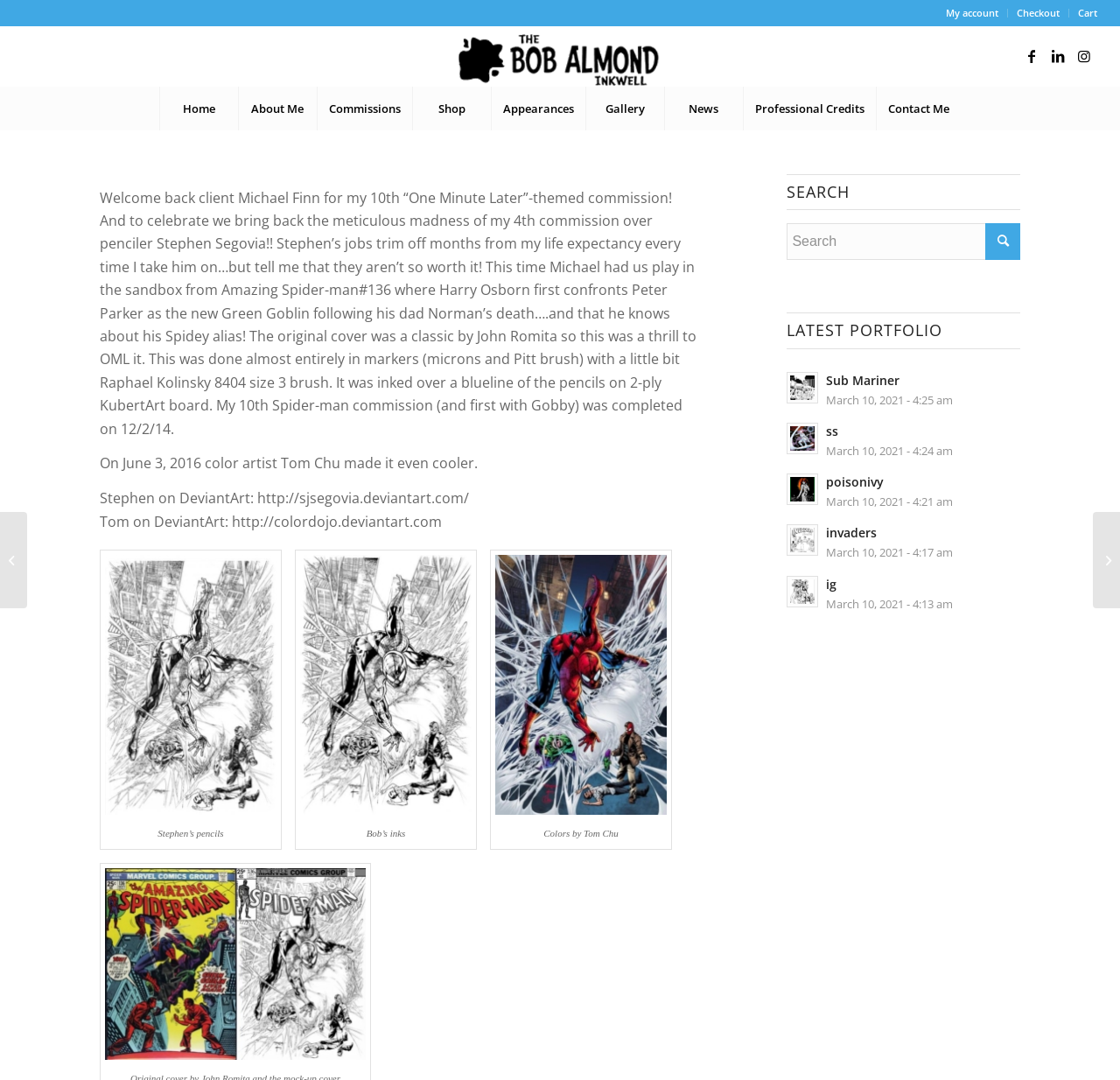Can you find the bounding box coordinates for the element that needs to be clicked to execute this instruction: "Search"? The coordinates should be given as four float numbers between 0 and 1, i.e., [left, top, right, bottom].

[0.703, 0.207, 0.911, 0.241]